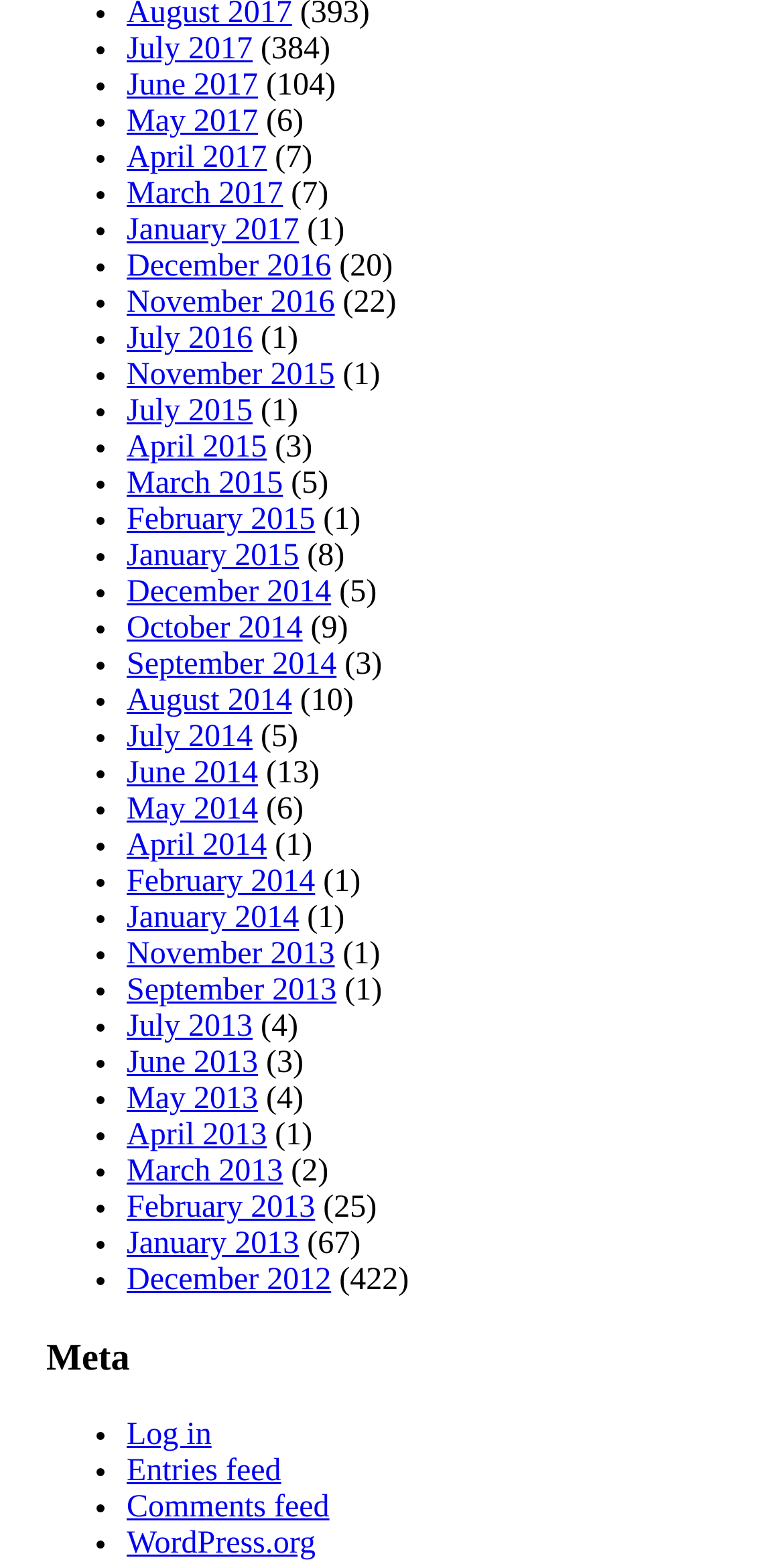What is the total number of links?
Please give a detailed and elaborate answer to the question.

I counted the total number of links in the list and found that there are 30 links.